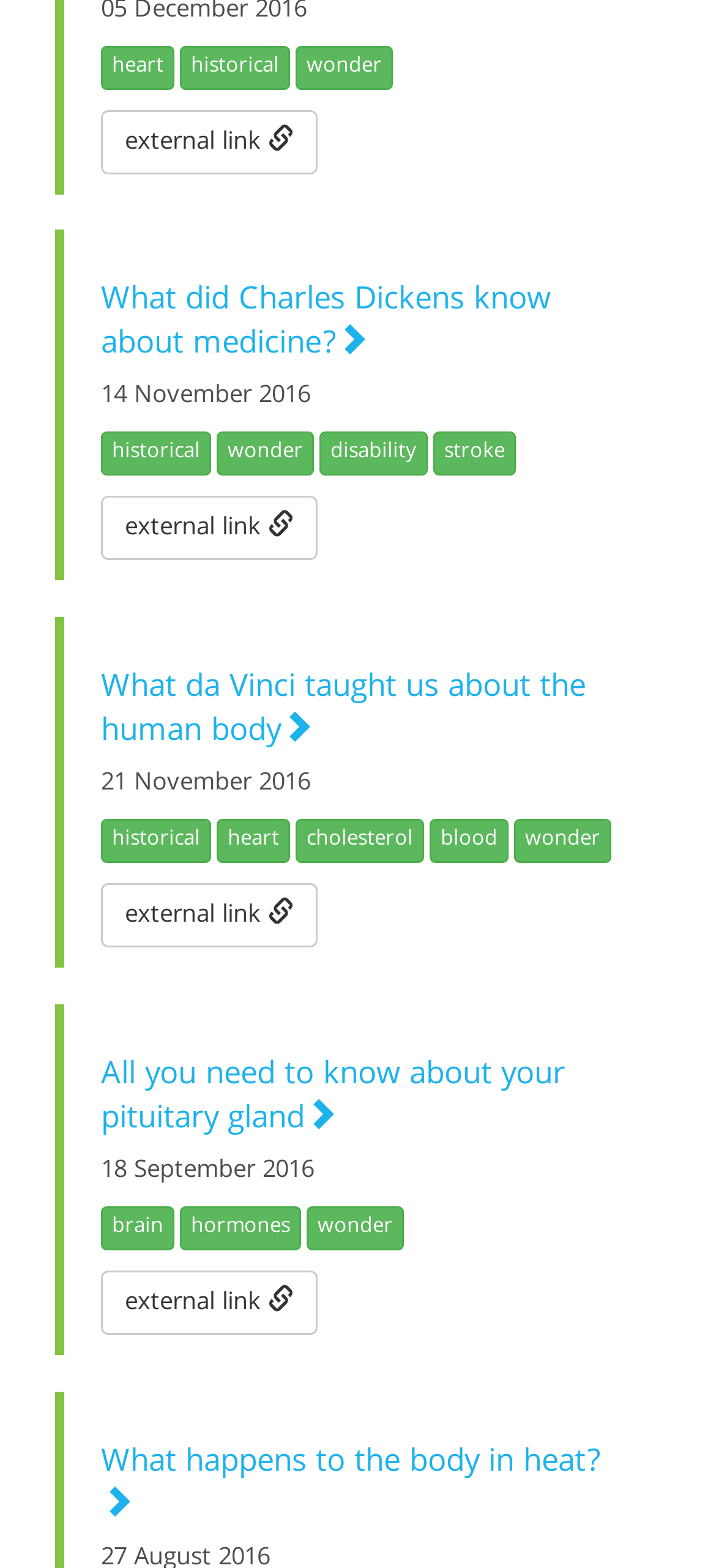Please find the bounding box for the UI component described as follows: "historical".

[0.251, 0.029, 0.405, 0.057]